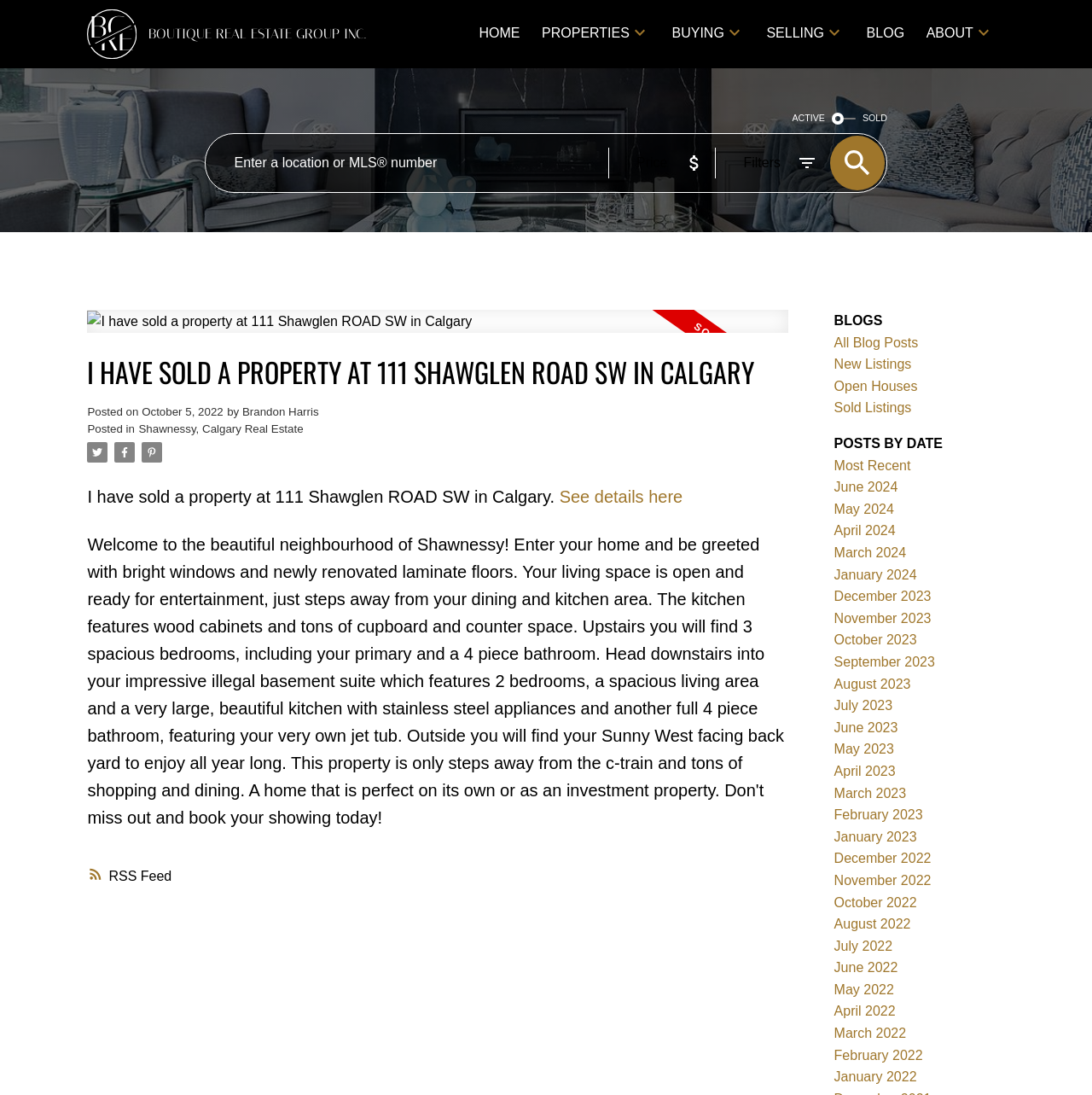Specify the bounding box coordinates of the element's region that should be clicked to achieve the following instruction: "Learn about campus accommodation". The bounding box coordinates consist of four float numbers between 0 and 1, in the format [left, top, right, bottom].

None